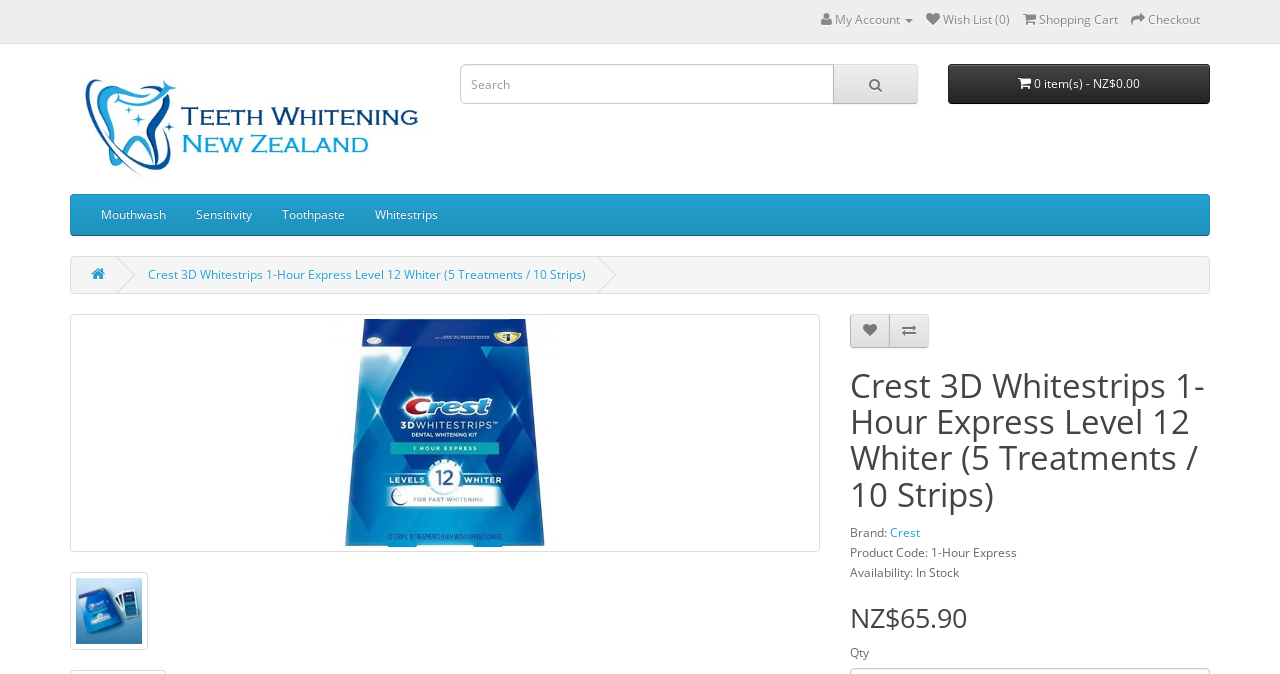Analyze the image and provide a detailed answer to the question: What is the brand of the product?

I found the brand of the product by looking at the 'Brand:' label and the corresponding link 'Crest' next to it.